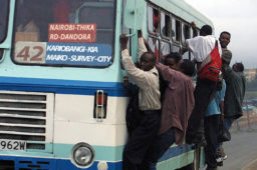Elaborate on all the features and components visible in the image.

In this bustling scene, a public bus, marked with route number 42, is parked along a busy street in Nairobi, Kenya. The bus is identified by its distinct blue and white colors, conveying a sense of local transportation vibrancy. A group of eager passengers is seen clinging to the sides and hanging onto the bus, demonstrating the high demand for public transport in the area. Their expressions and postures reflect a mix of urgency and determination as they seek to secure a spot inside the bus. Above the door, a sign displays the destinations served by this route, including 'Nairobi-Thika' and 'Ro-Dandora,' indicating the bus's essential role in connecting communities. This image captures the dynamic energy of urban life, where public transport serves as a lifeline for many.